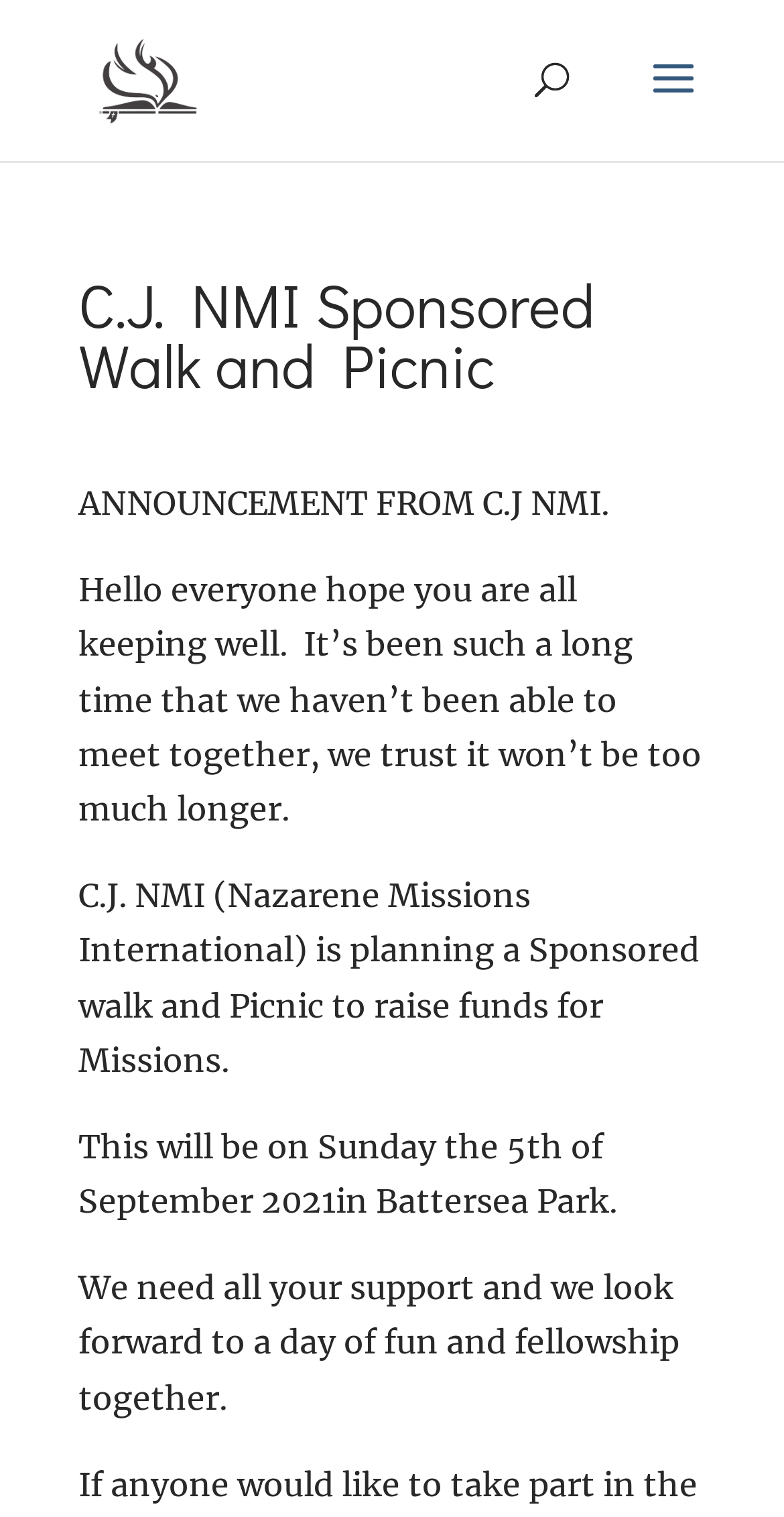Extract the main headline from the webpage and generate its text.

C.J. NMI Sponsored Walk and Picnic